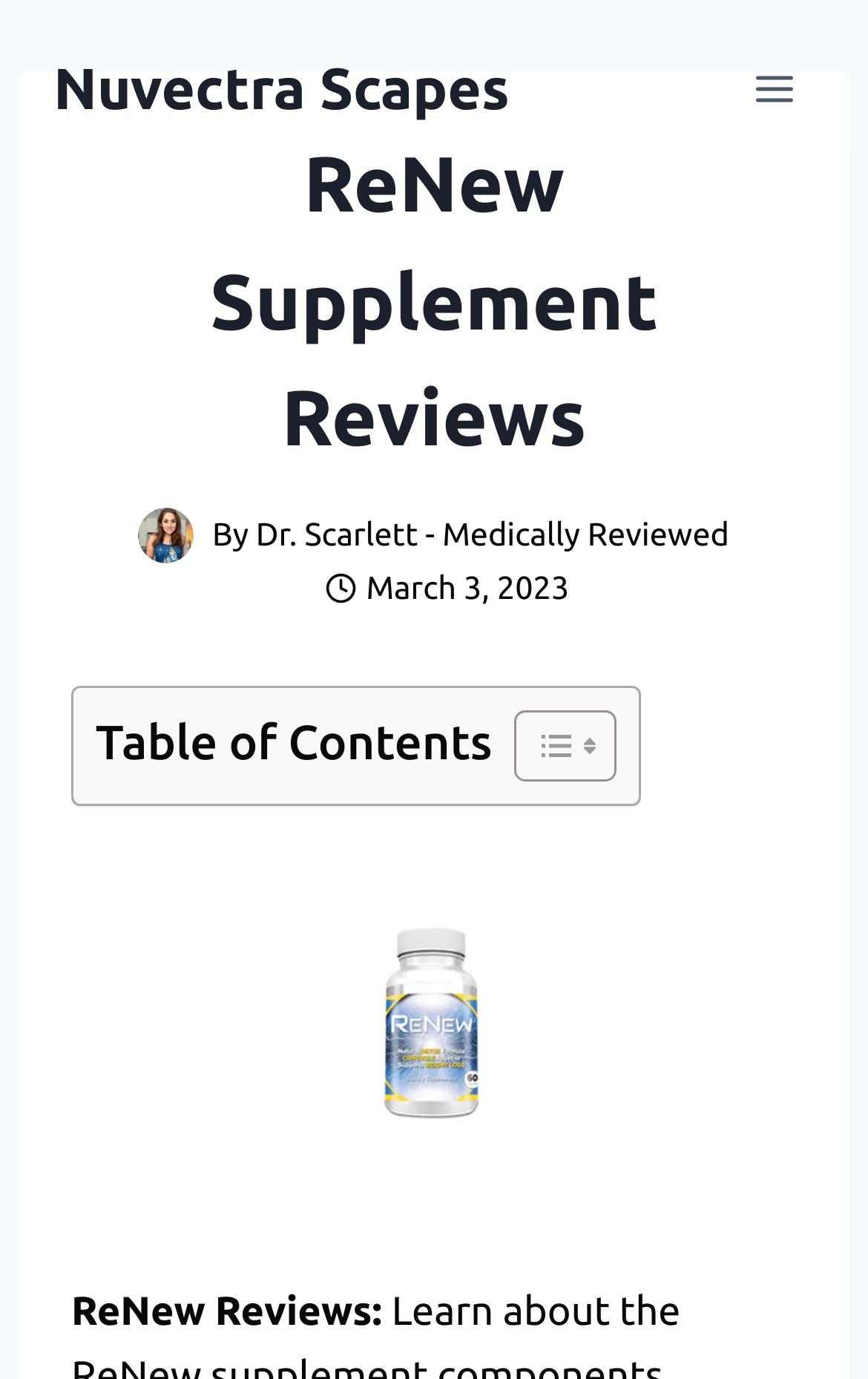Answer the question with a single word or phrase: 
Is there an image of the author on this webpage?

Yes